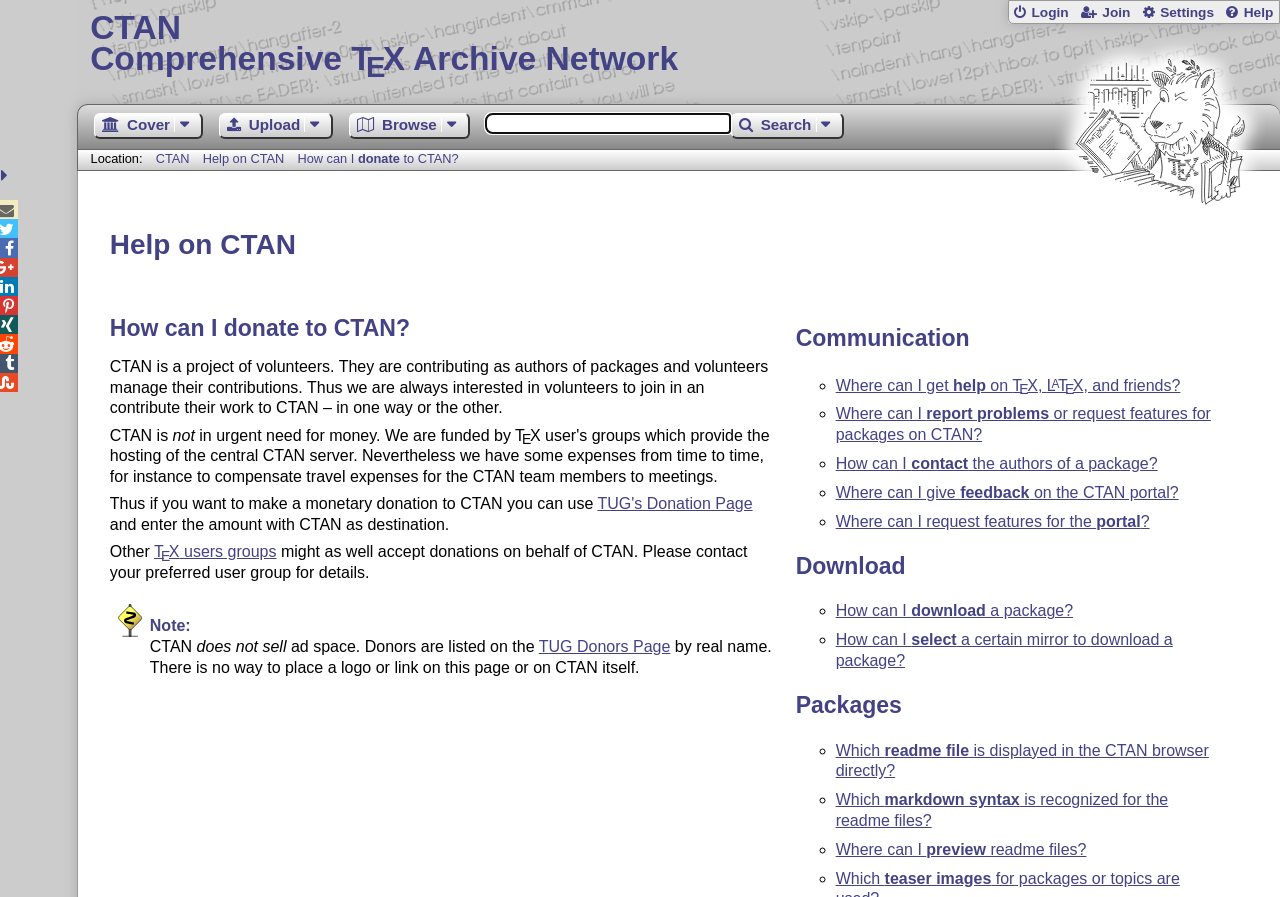Kindly provide the bounding box coordinates of the section you need to click on to fulfill the given instruction: "Click on September 2023".

None